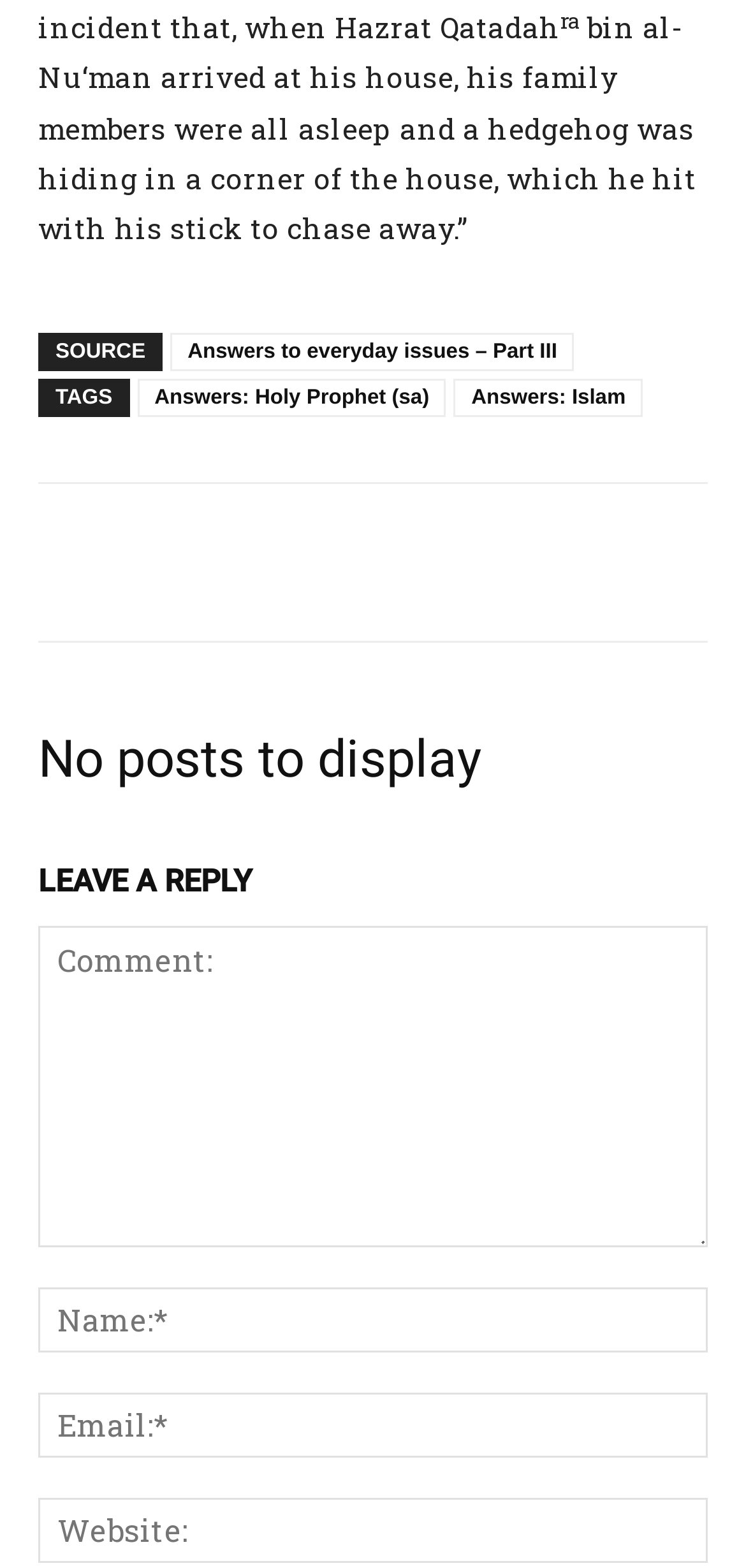Identify the bounding box coordinates of the element that should be clicked to fulfill this task: "Enter your name in the 'Name:*' field". The coordinates should be provided as four float numbers between 0 and 1, i.e., [left, top, right, bottom].

[0.051, 0.821, 0.949, 0.862]